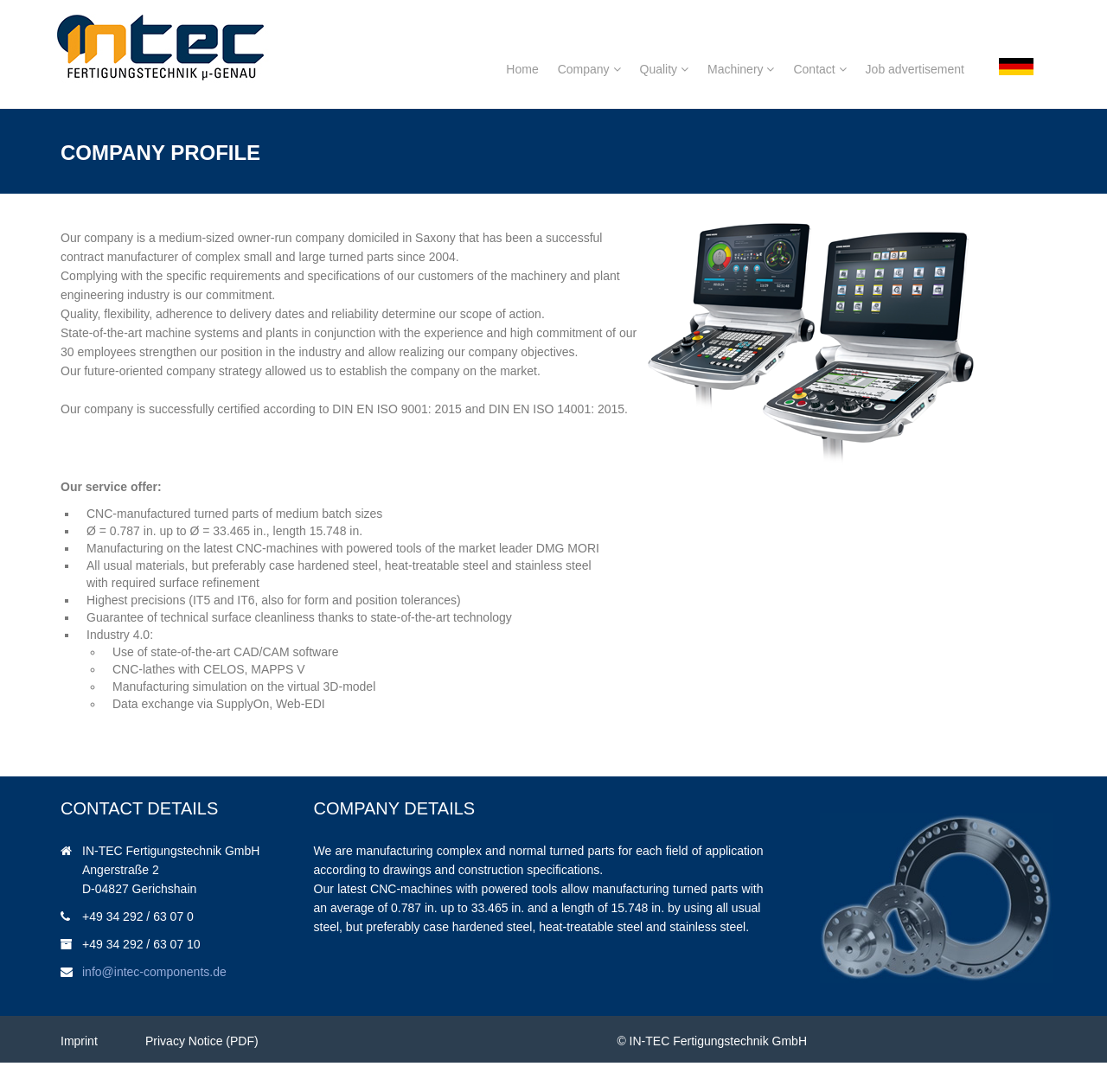What is the company name?
Using the information from the image, answer the question thoroughly.

The company name can be found in the CONTACT DETAILS section, where it is written as 'IN-TEC Fertigungstechnik GmbH'.